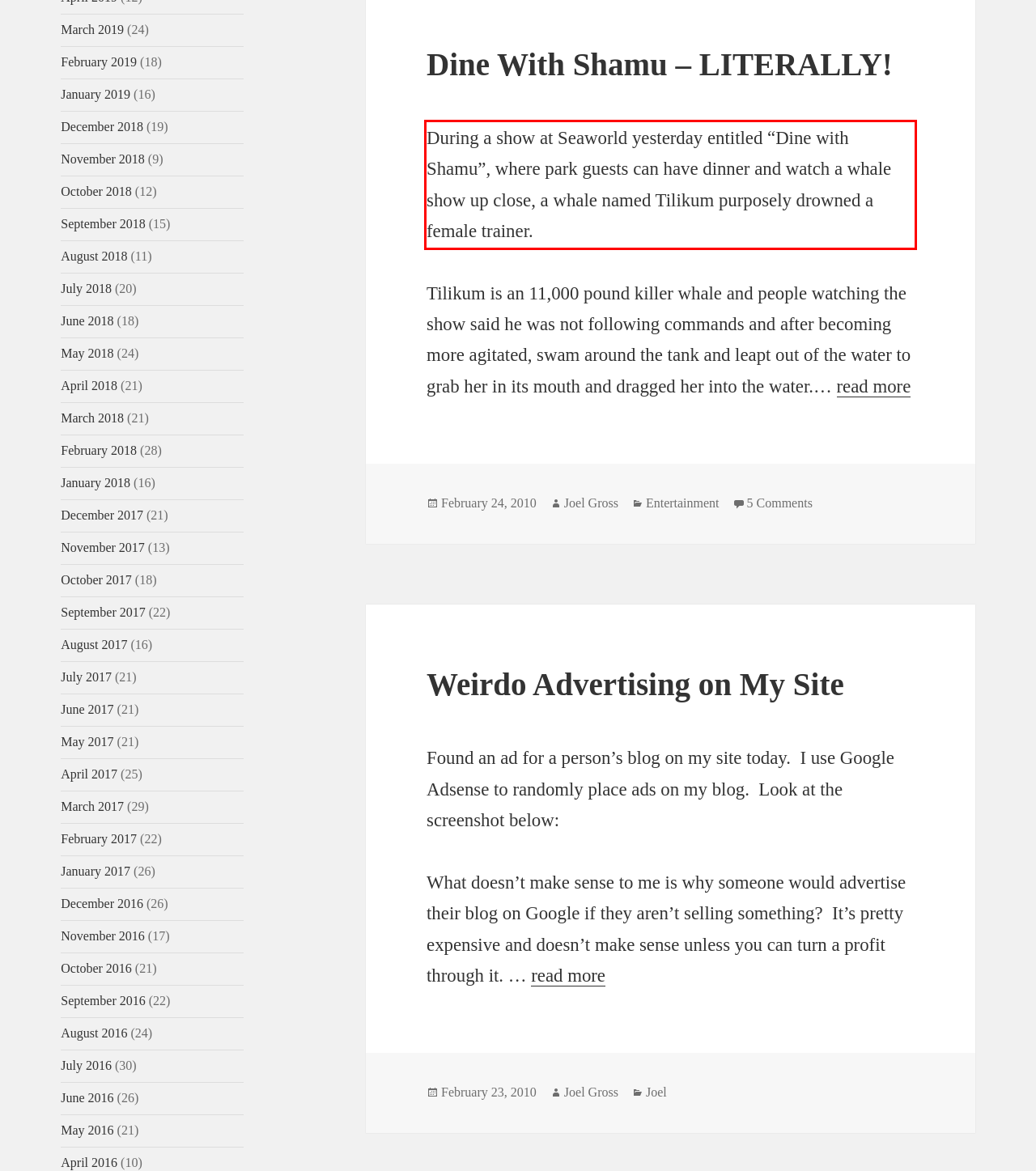Given a screenshot of a webpage containing a red rectangle bounding box, extract and provide the text content found within the red bounding box.

During a show at Seaworld yesterday entitled “Dine with Shamu”, where park guests can have dinner and watch a whale show up close, a whale named Tilikum purposely drowned a female trainer.